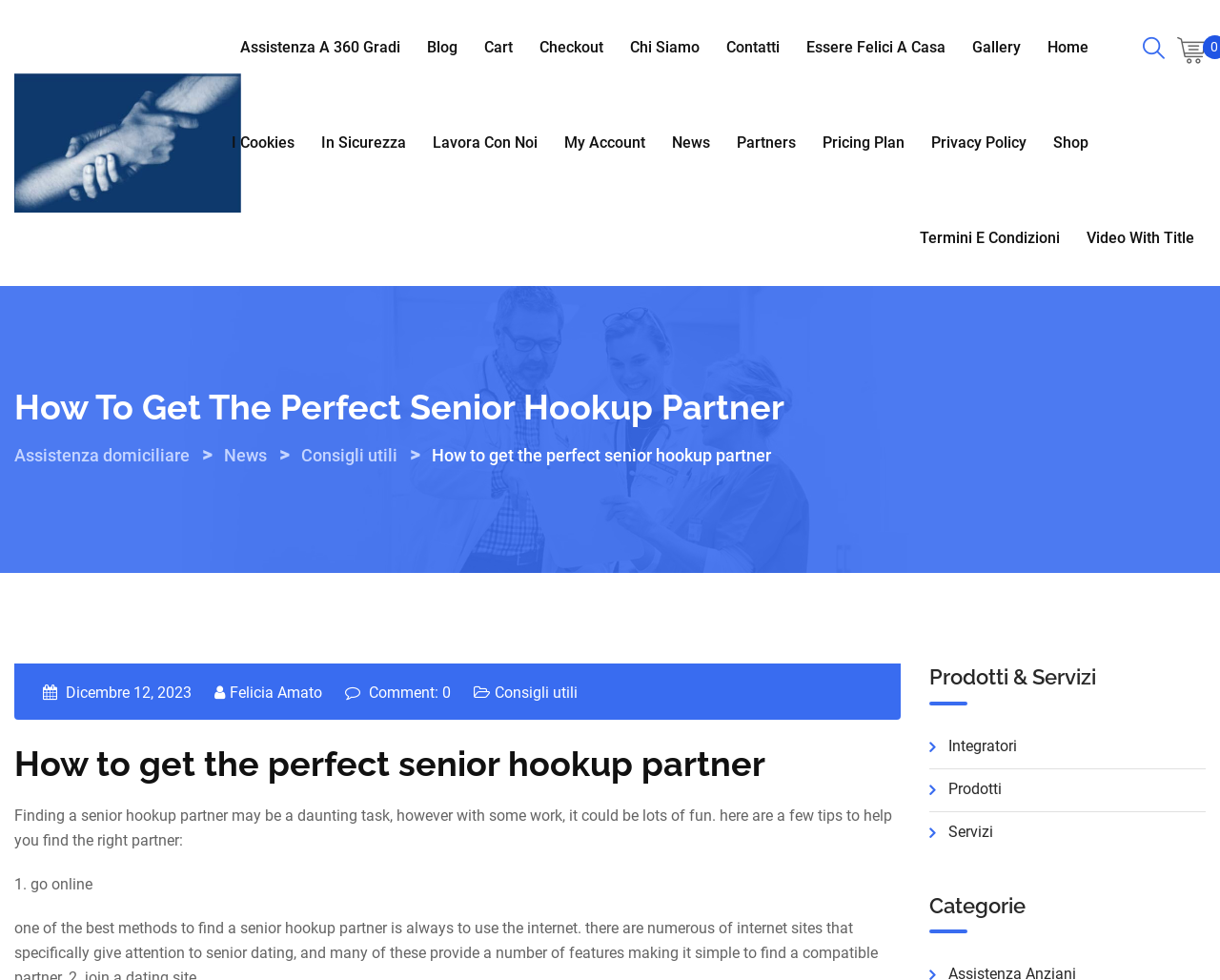What is the main topic of this webpage?
Look at the image and construct a detailed response to the question.

The main topic of this webpage is about finding a senior hookup partner, as indicated by the heading 'How to get the perfect senior hookup partner' and the content that follows, which provides tips and advice on how to find a suitable partner.